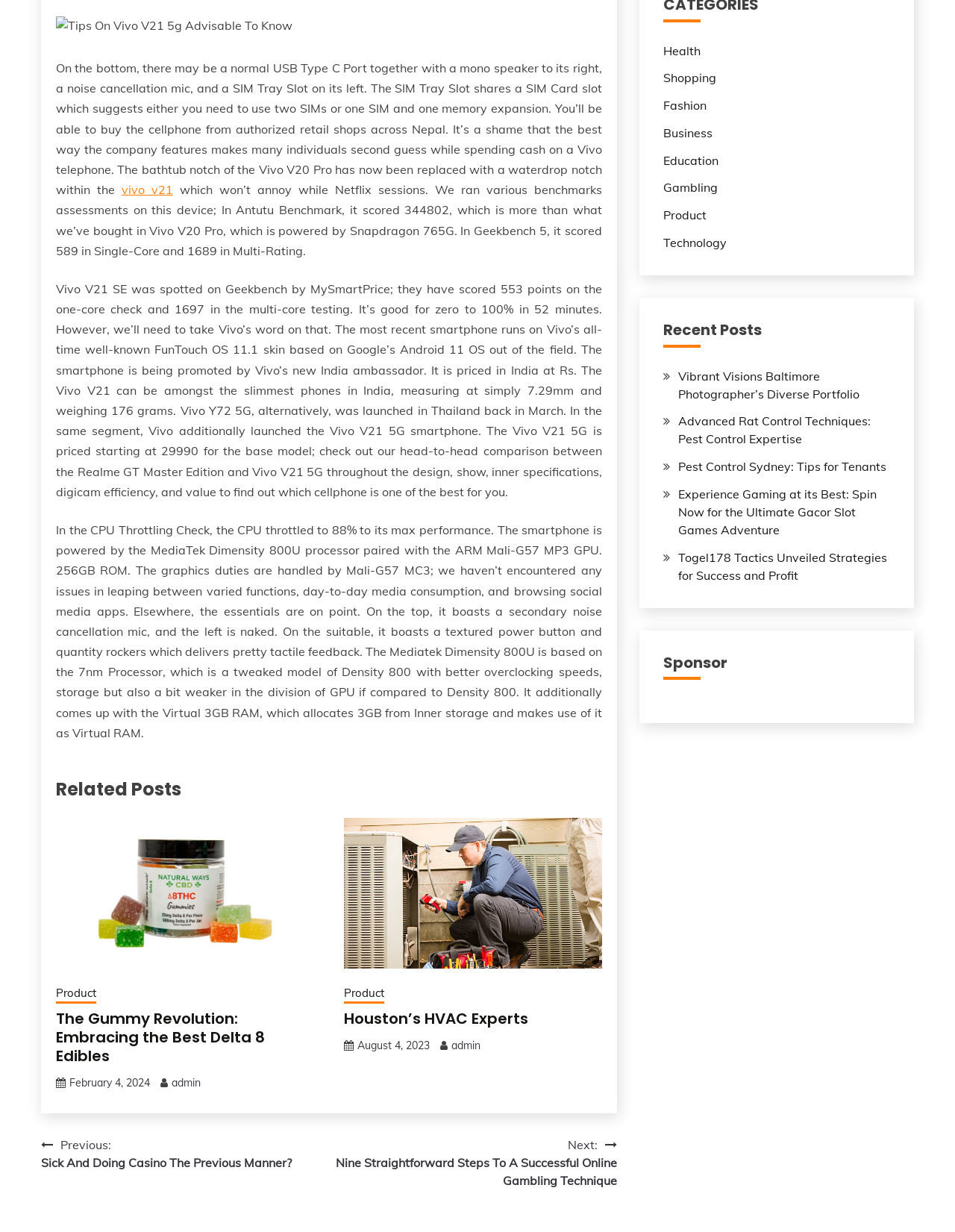For the element described, predict the bounding box coordinates as (top-left x, top-left y, bottom-right x, bottom-right y). All values should be between 0 and 1. Element description: August 4, 2023August 8, 2023

[0.374, 0.843, 0.45, 0.854]